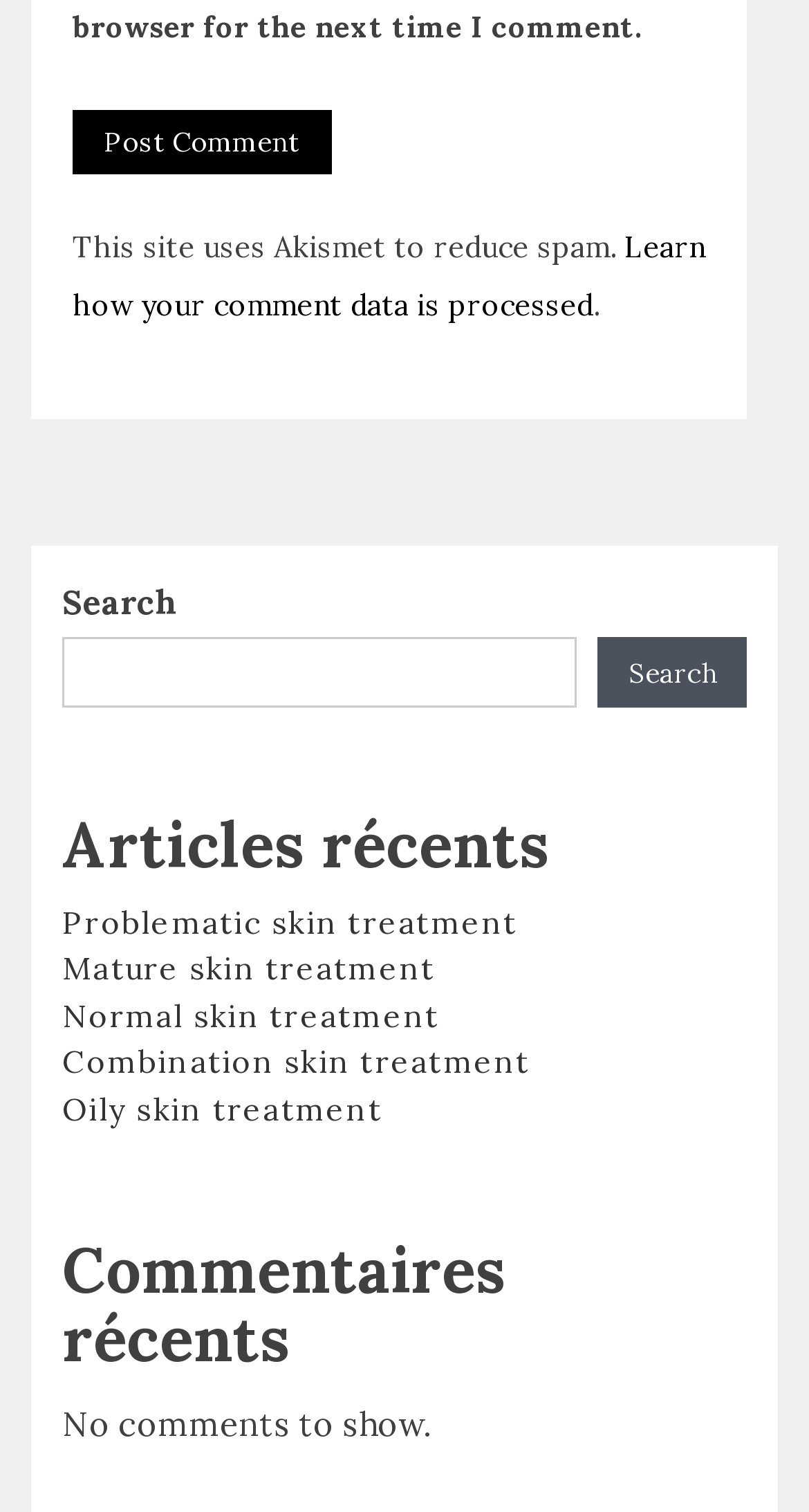Can you show the bounding box coordinates of the region to click on to complete the task described in the instruction: "View recent articles"?

[0.077, 0.595, 0.923, 0.626]